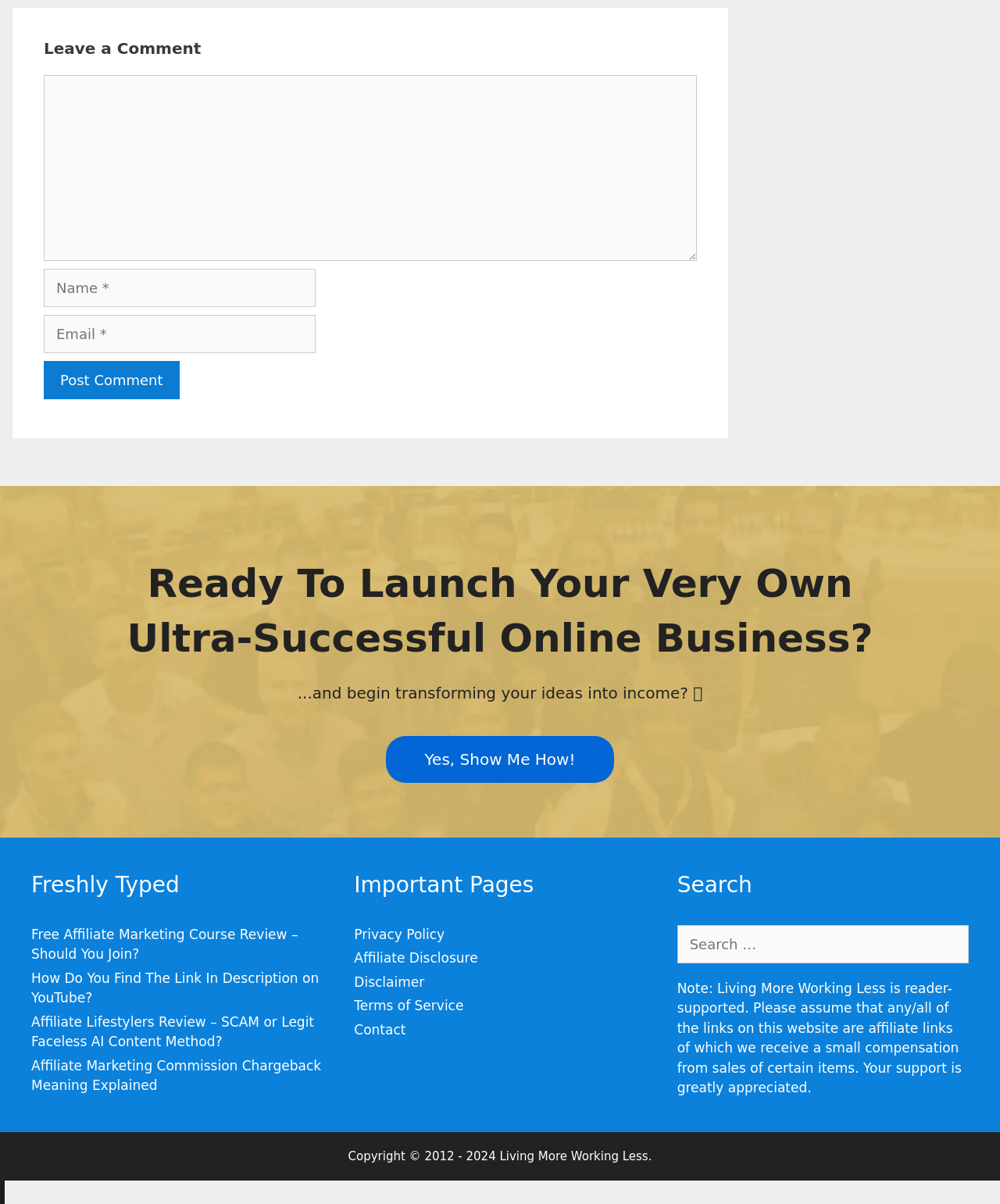Locate the bounding box coordinates of the clickable area needed to fulfill the instruction: "Click the 'Yes, Show Me How!' link".

[0.386, 0.611, 0.614, 0.65]